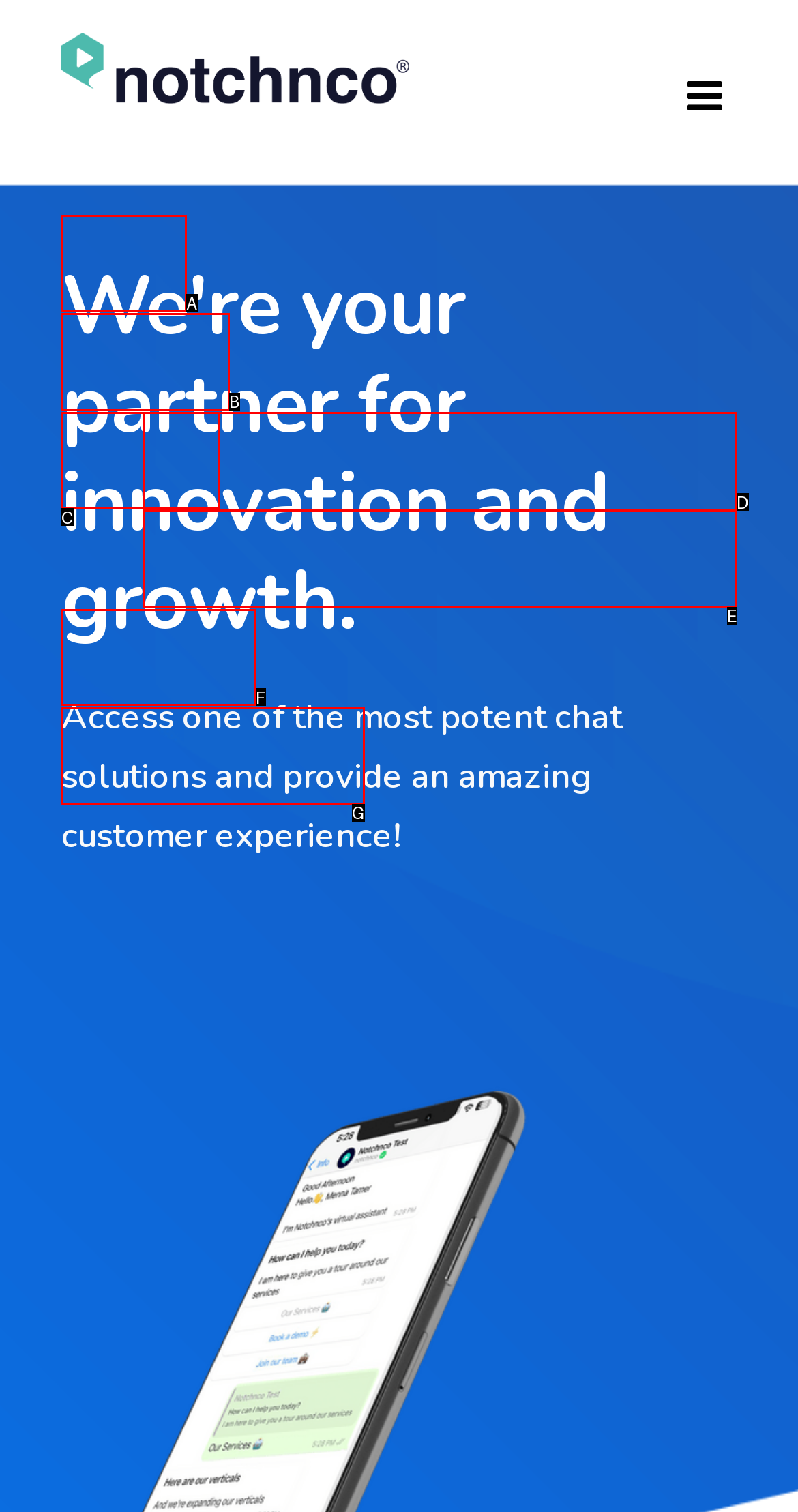Identify the UI element that best fits the description: Our Story
Respond with the letter representing the correct option.

E